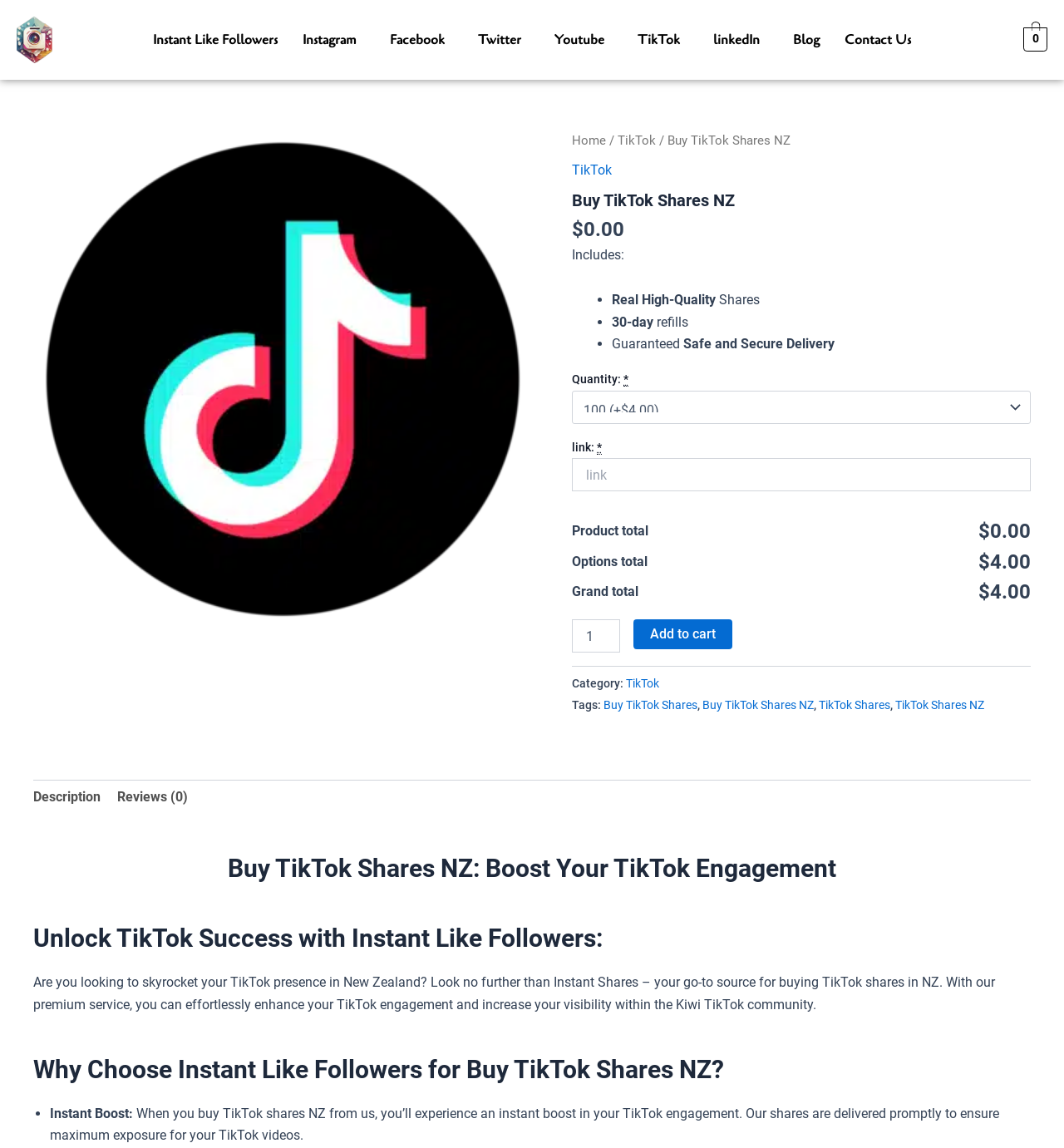Please determine the bounding box coordinates of the section I need to click to accomplish this instruction: "read about testing the total dissolved solids".

None